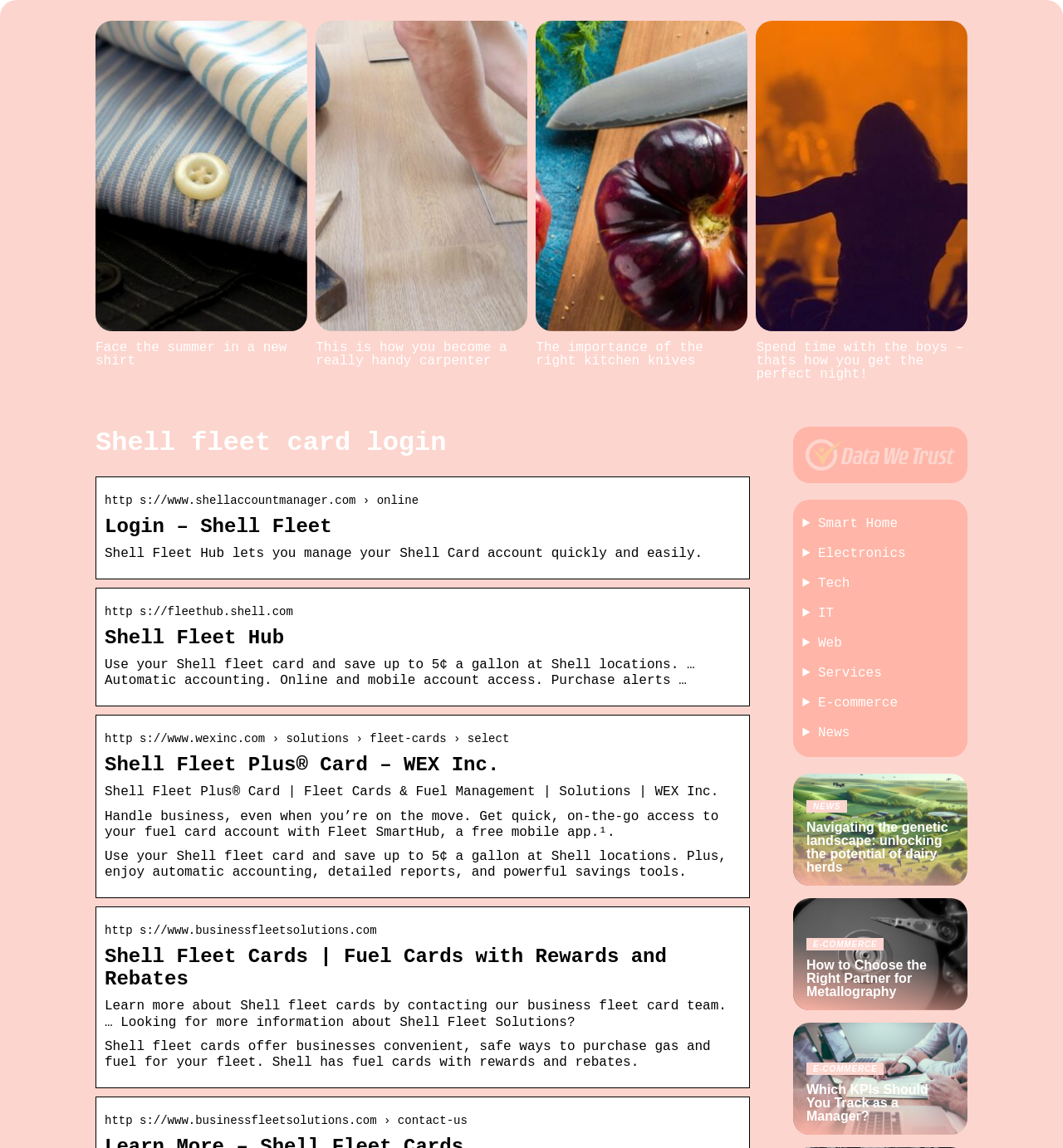Please find and provide the title of the webpage.

Shell fleet card login